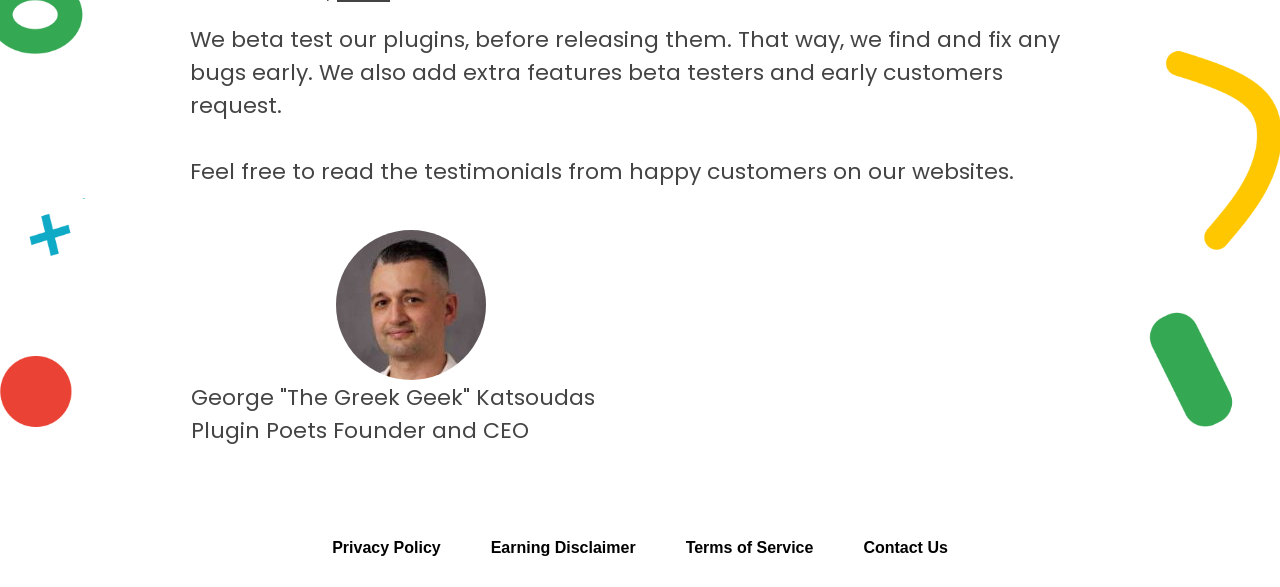Answer the following in one word or a short phrase: 
What is the tone of the text on the webpage?

Professional and reassuring